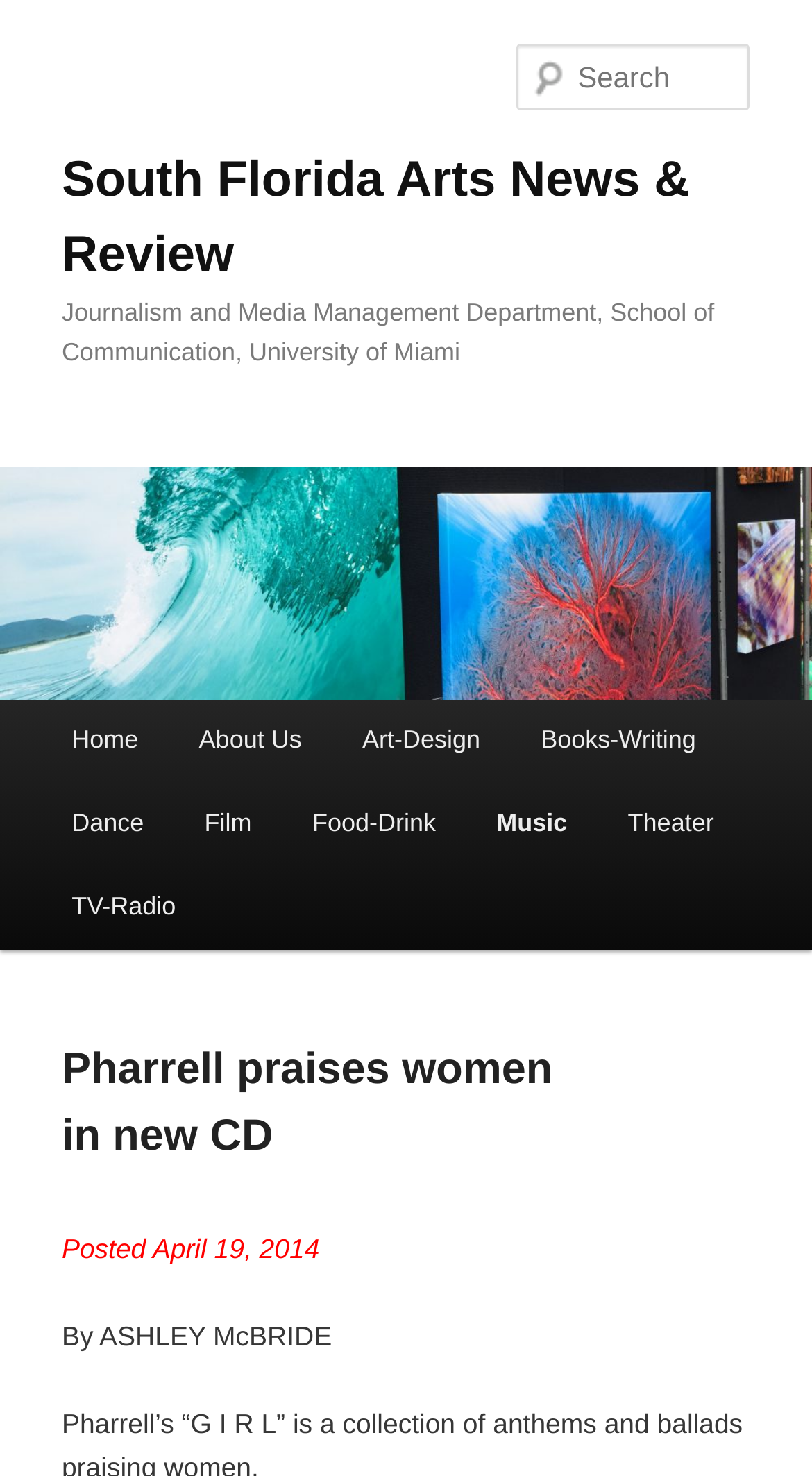Find the main header of the webpage and produce its text content.

South Florida Arts News & Review